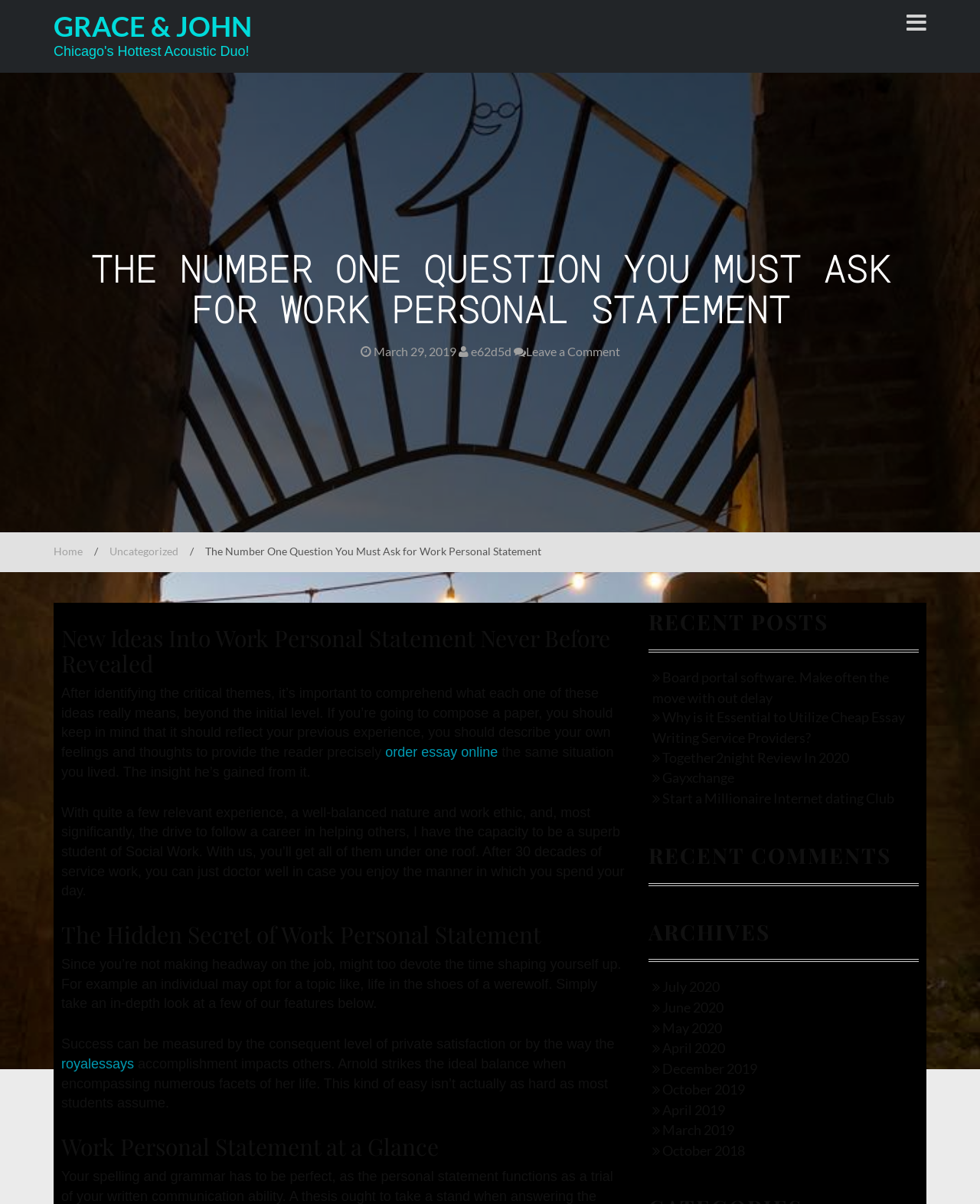From the image, can you give a detailed response to the question below:
What is the topic of the article?

The topic of the article can be inferred from the main heading and the content of the article, which is about 'Work Personal Statement'.